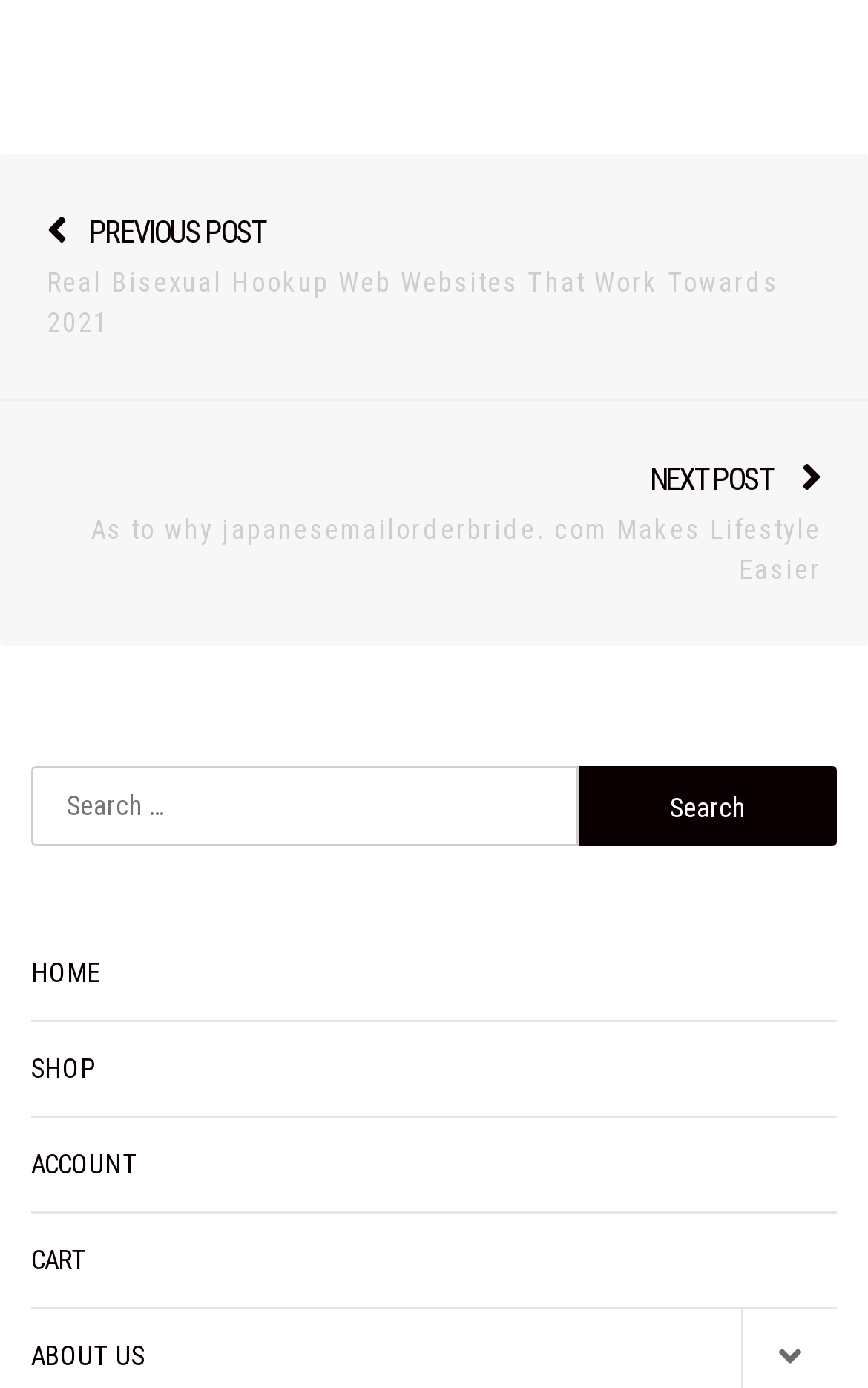What is the position of the 'Search' button? Using the information from the screenshot, answer with a single word or phrase.

Right of searchbox